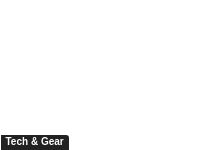Produce a meticulous caption for the image.

The image features a button labeled "Tech & Gear." This button serves as a link and is part of a navigation element on a website focused on technology-related content. It is situated within a section that encompasses various categories and articles, inviting readers to explore topics related to technology and gadgets. This particular section aims to engage a target audience interested in the latest trends in tech products and insights, highlighting the blog's commitment to providing valuable information in this niche.